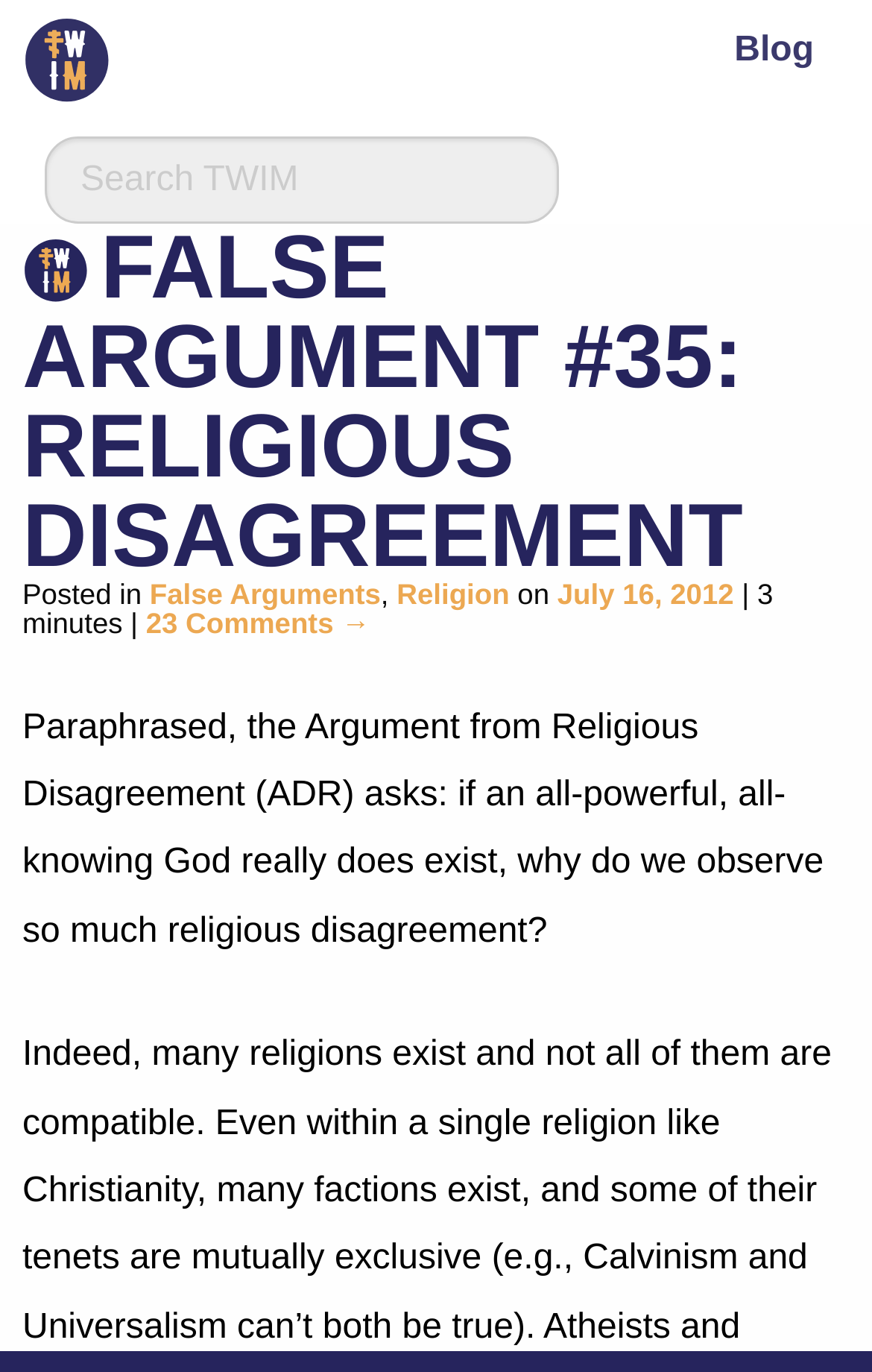How many comments does the current post have?
Using the picture, provide a one-word or short phrase answer.

23